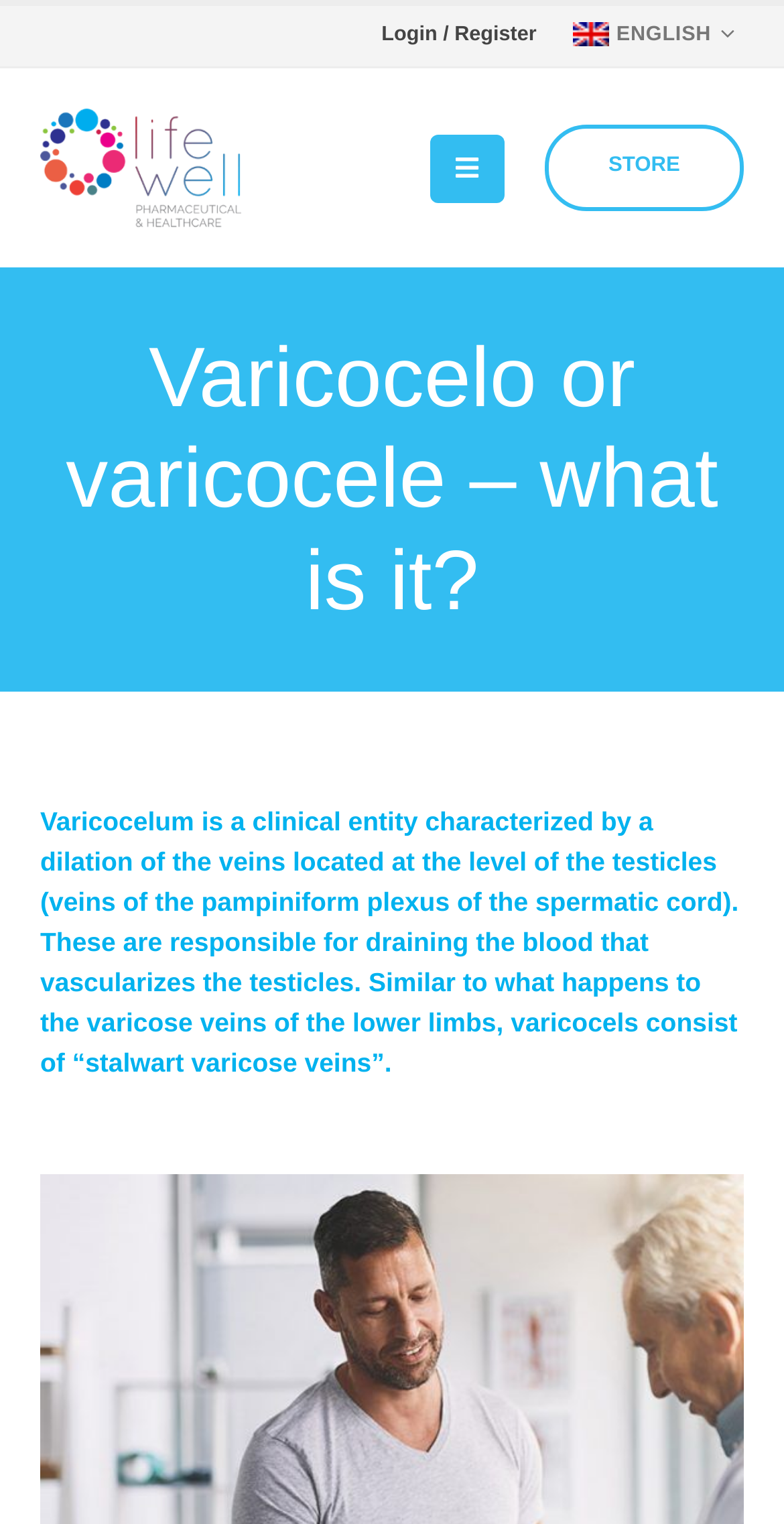Please determine the bounding box coordinates for the element that should be clicked to follow these instructions: "Apply Now".

None